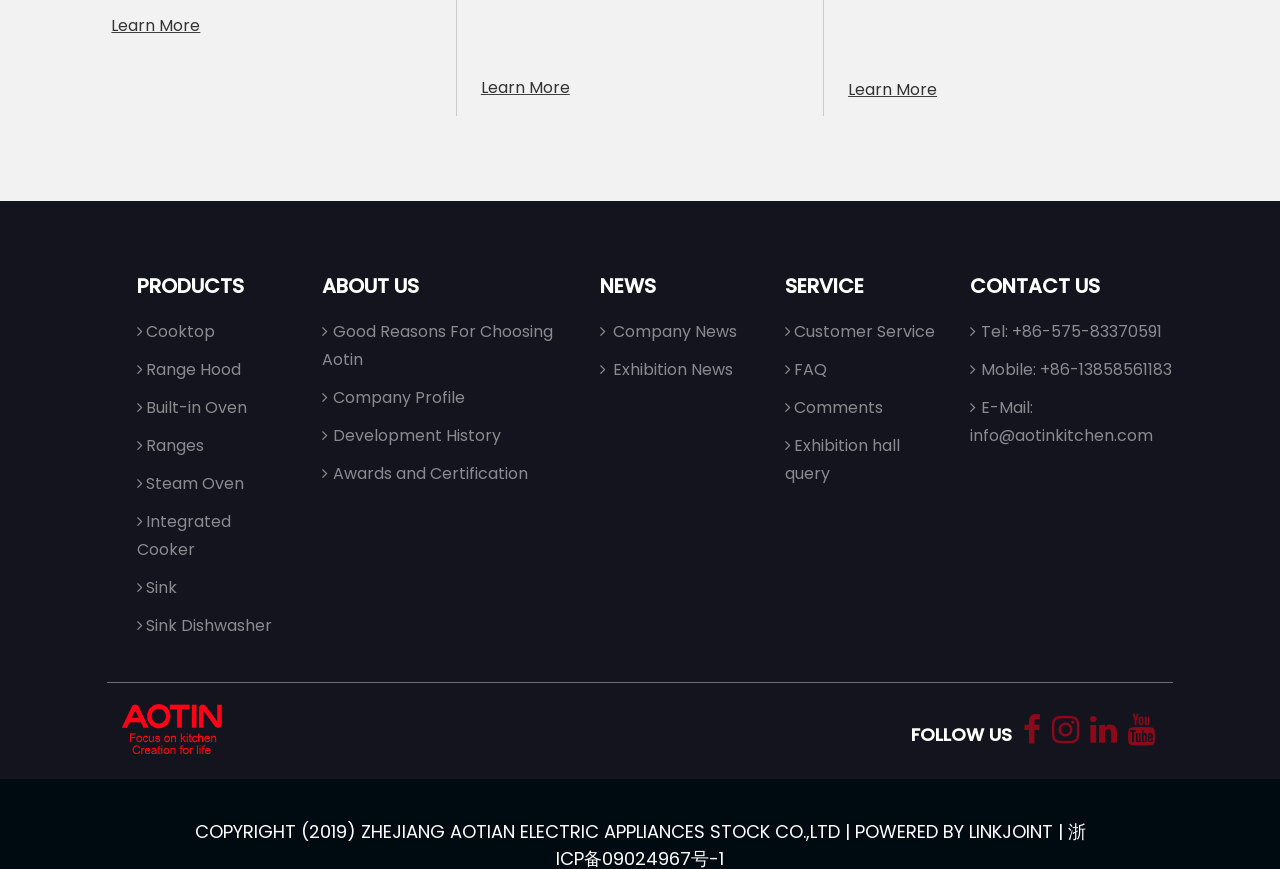What social media platforms can I follow the company on?
Look at the image and respond with a one-word or short phrase answer.

Multiple platforms